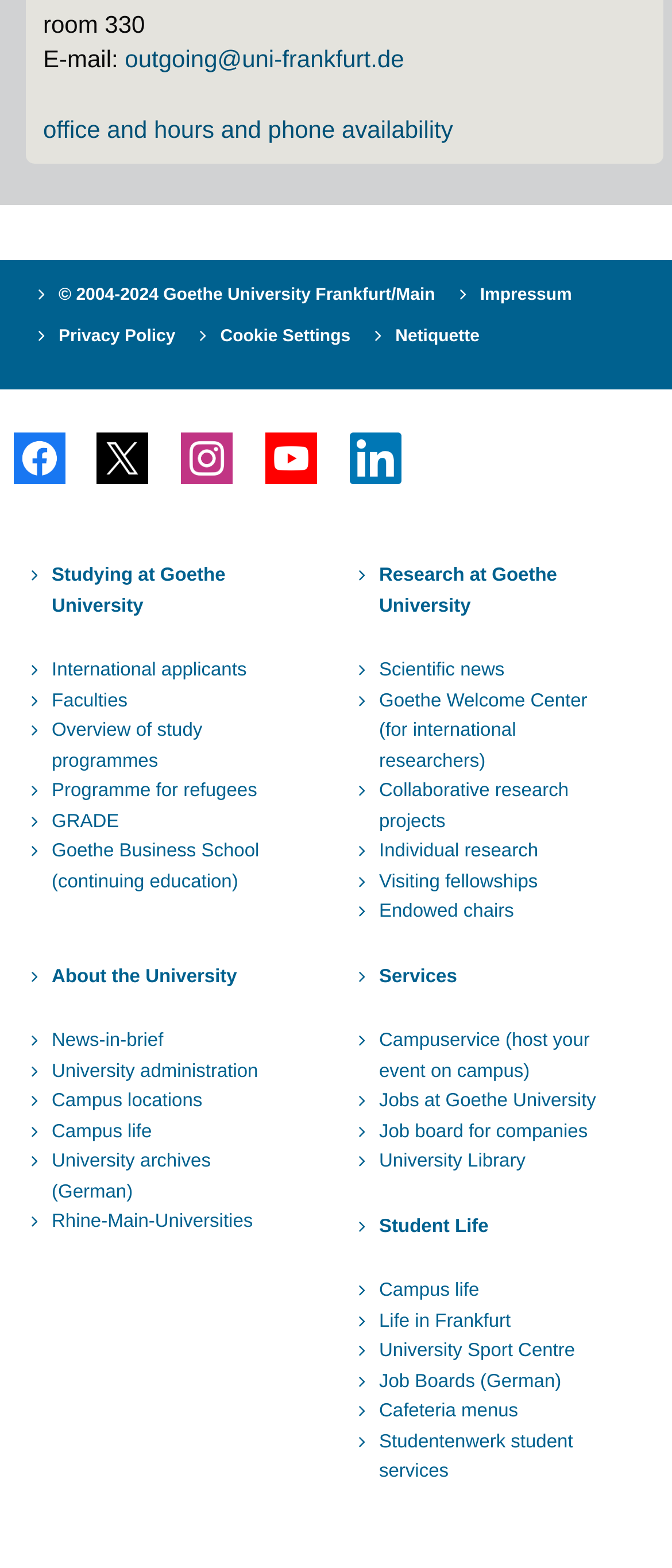Please specify the bounding box coordinates for the clickable region that will help you carry out the instruction: "Learn about studying at Goethe University".

[0.069, 0.358, 0.444, 0.419]